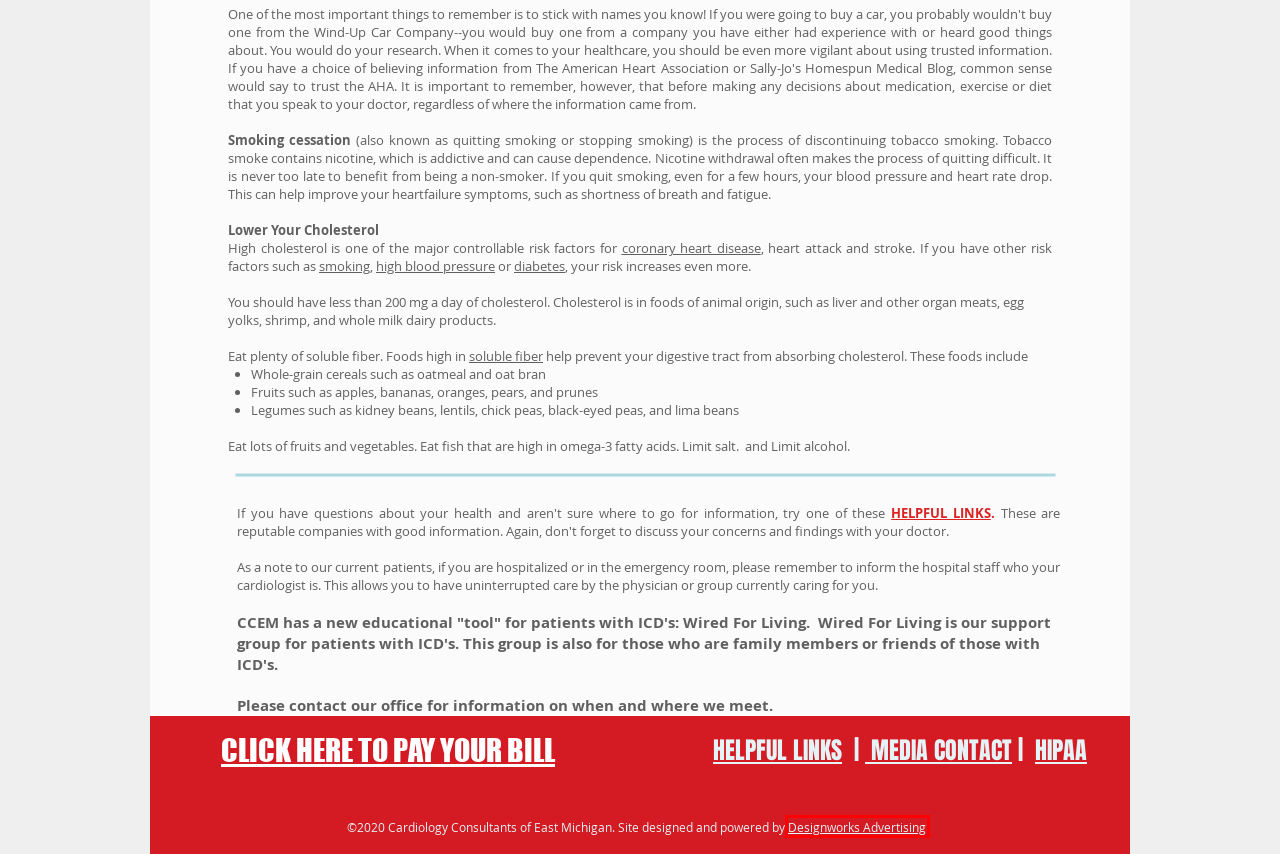Examine the screenshot of the webpage, noting the red bounding box around a UI element. Pick the webpage description that best matches the new page after the element in the red bounding box is clicked. Here are the candidates:
A. What is Diabetes? | American Heart Association
B. Quit Vaping - Quit Smoking - Quit Tobacco | American Heart Association
C. Dietary Fiber: MedlinePlus
D. Media
E. Hipaa
F. Advertising Agency | Designworks Advertising | United States
G. Helpful Hints
H. Coronary Artery Disease - Coronary Heart Disease | American Heart Association

F